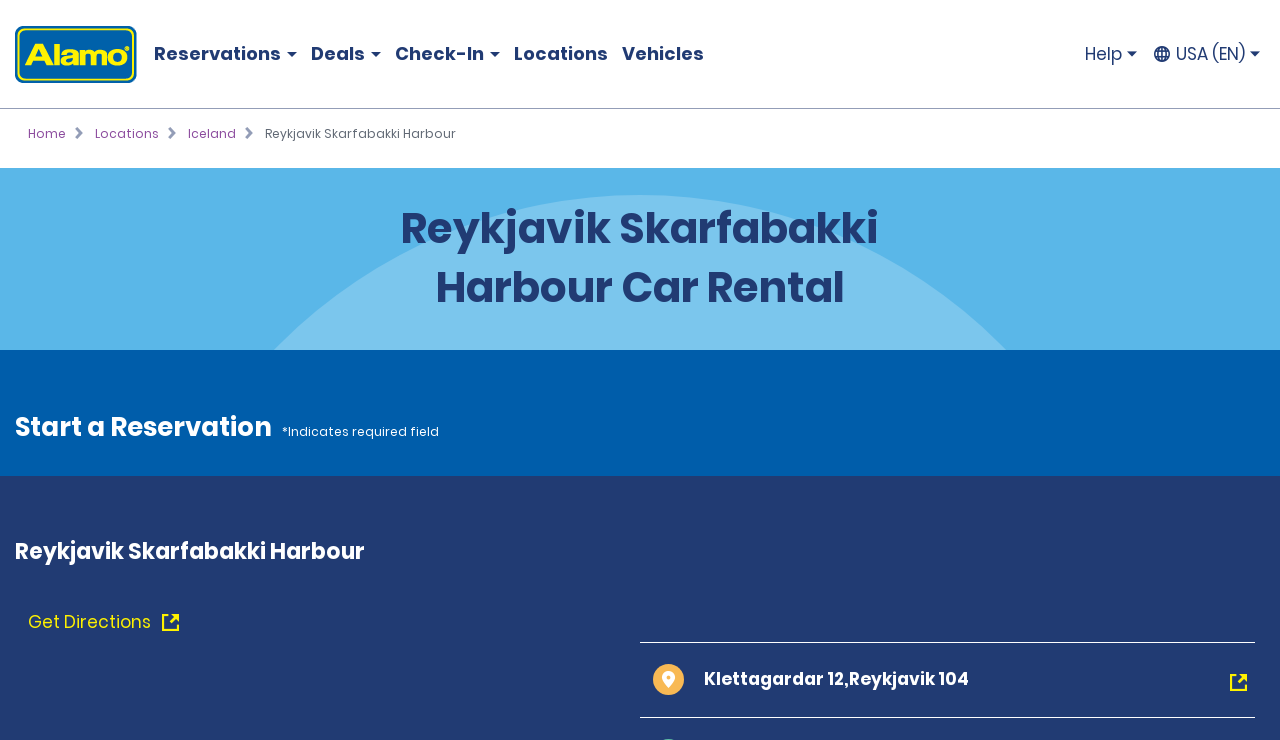Please specify the bounding box coordinates of the element that should be clicked to execute the given instruction: 'Click Start a Reservation'. Ensure the coordinates are four float numbers between 0 and 1, expressed as [left, top, right, bottom].

[0.012, 0.554, 0.212, 0.602]